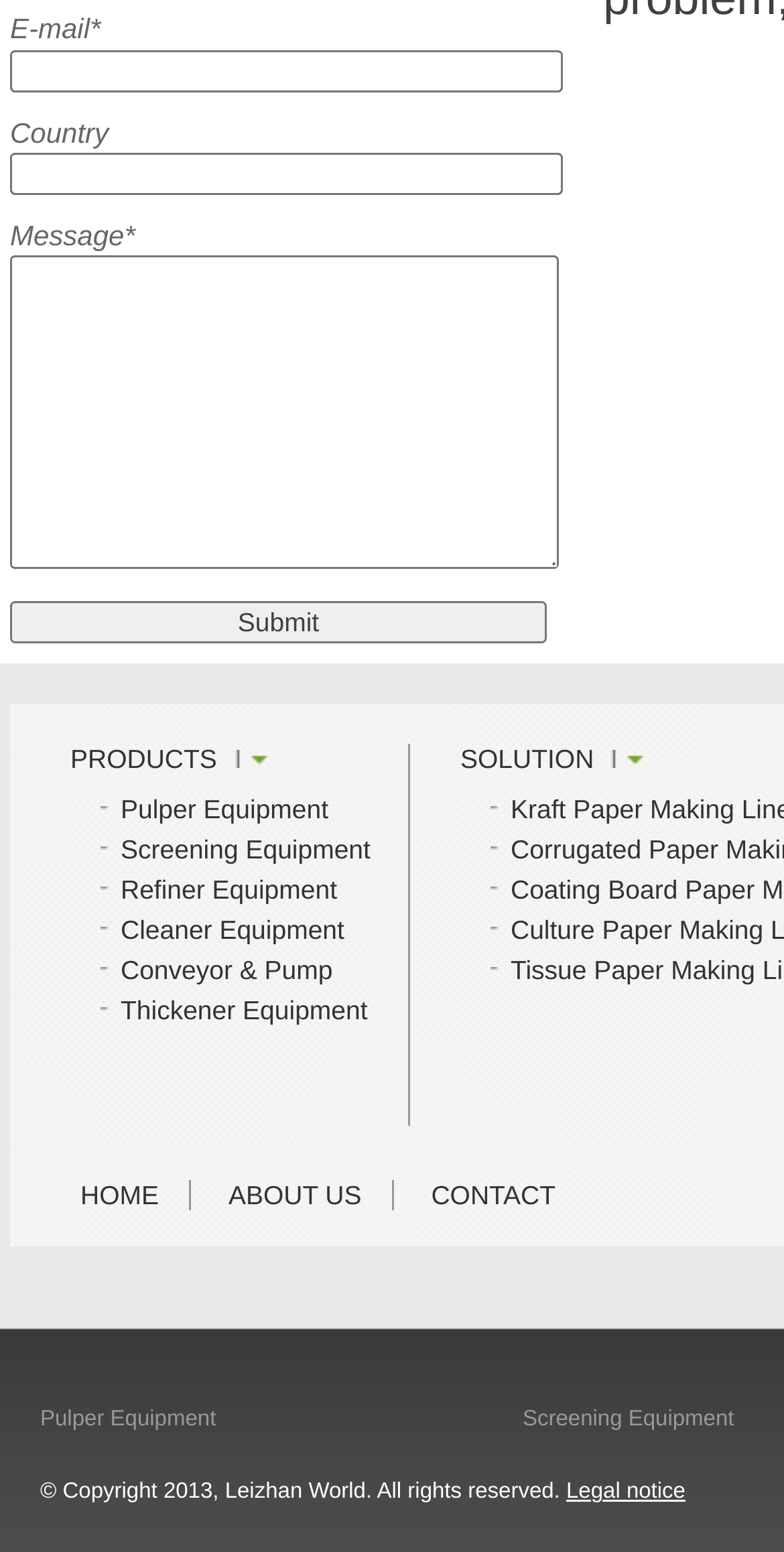Refer to the element description Screening Equipment and identify the corresponding bounding box in the screenshot. Format the coordinates as (top-left x, top-left y, bottom-right x, bottom-right y) with values in the range of 0 to 1.

[0.667, 0.907, 0.936, 0.923]